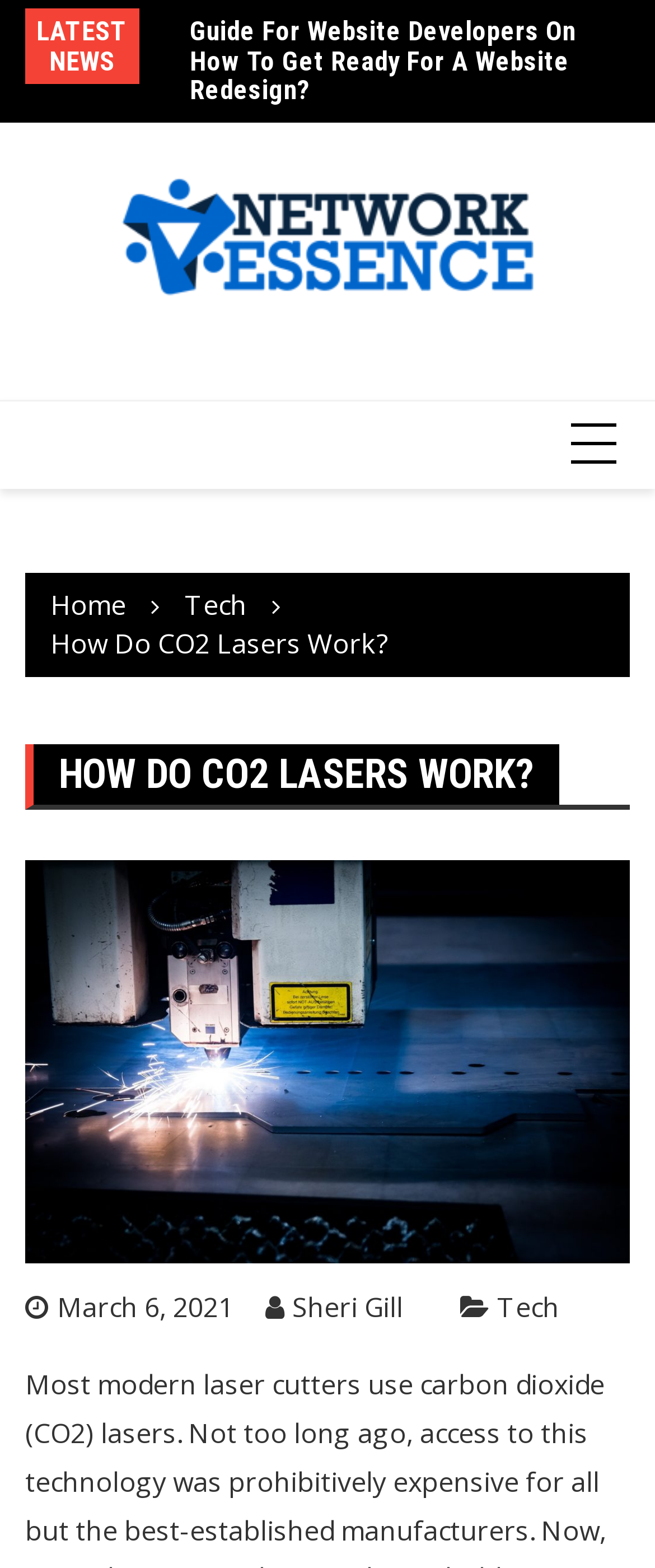Using the format (top-left x, top-left y, bottom-right x, bottom-right y), and given the element description, identify the bounding box coordinates within the screenshot: alt="Networkessence.net"

[0.038, 0.11, 0.962, 0.223]